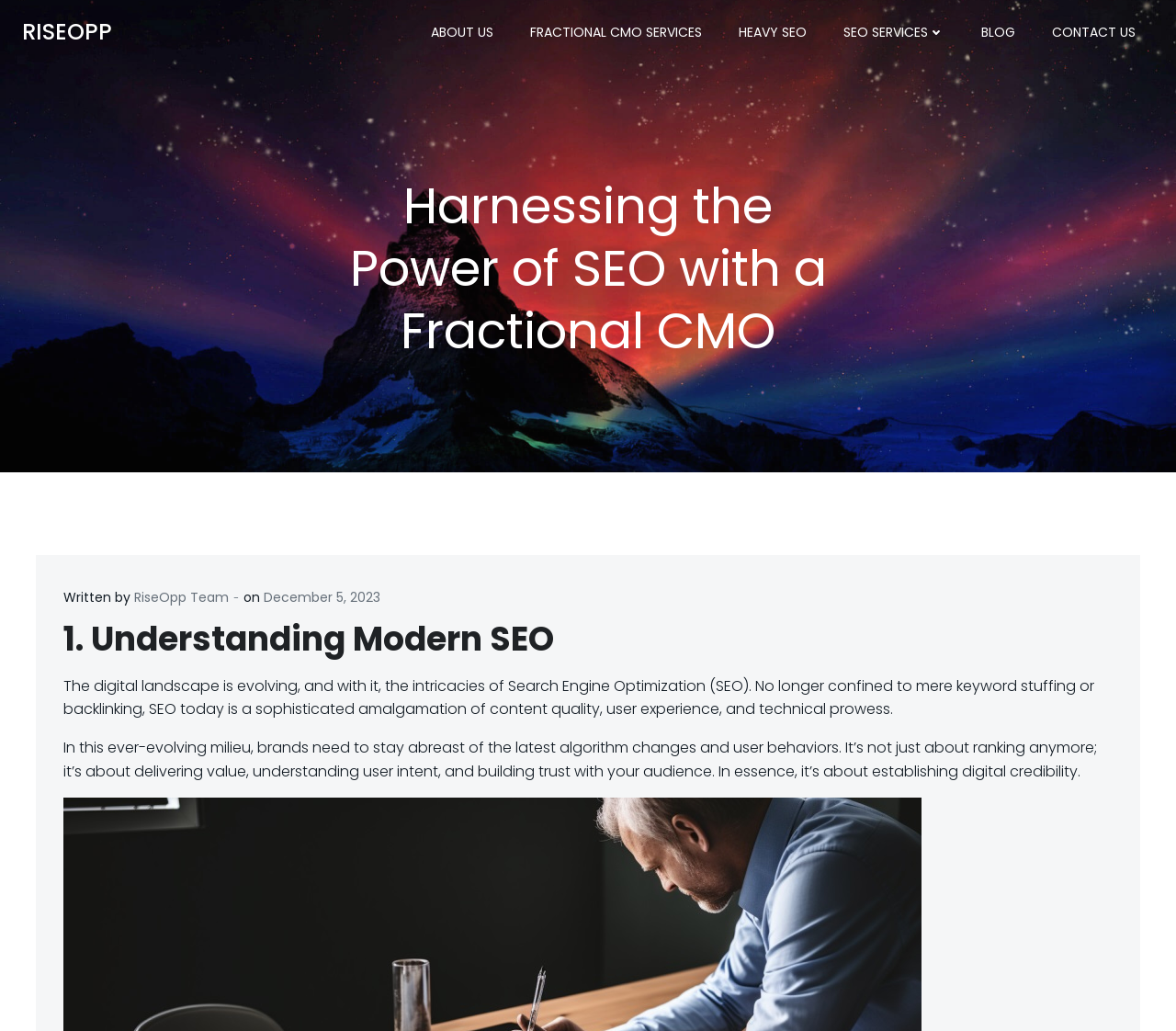Determine the bounding box coordinates of the clickable region to follow the instruction: "Visit the blog".

[0.834, 0.022, 0.863, 0.041]